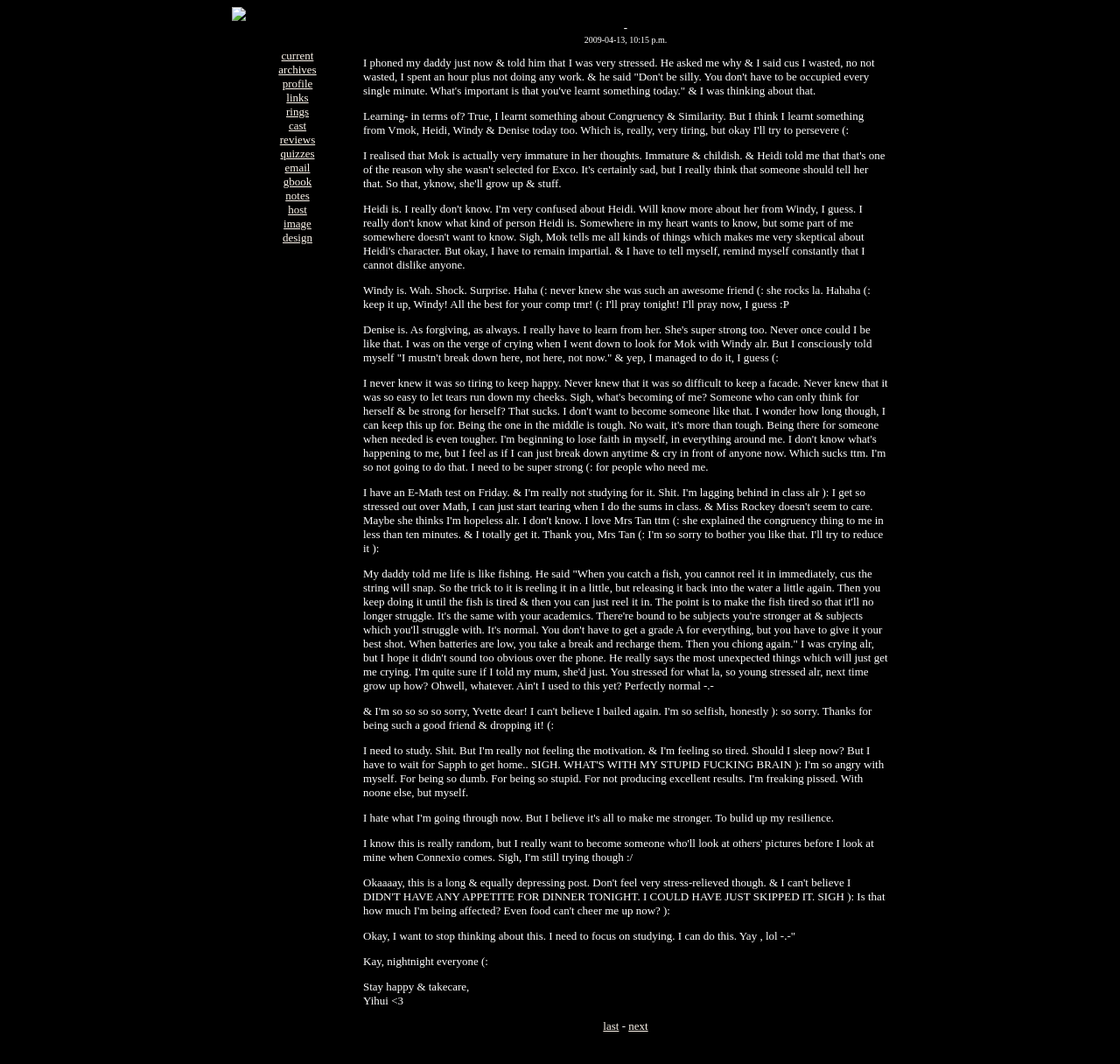Please find the bounding box coordinates of the element that you should click to achieve the following instruction: "click on the 'current' link". The coordinates should be presented as four float numbers between 0 and 1: [left, top, right, bottom].

[0.251, 0.046, 0.28, 0.058]